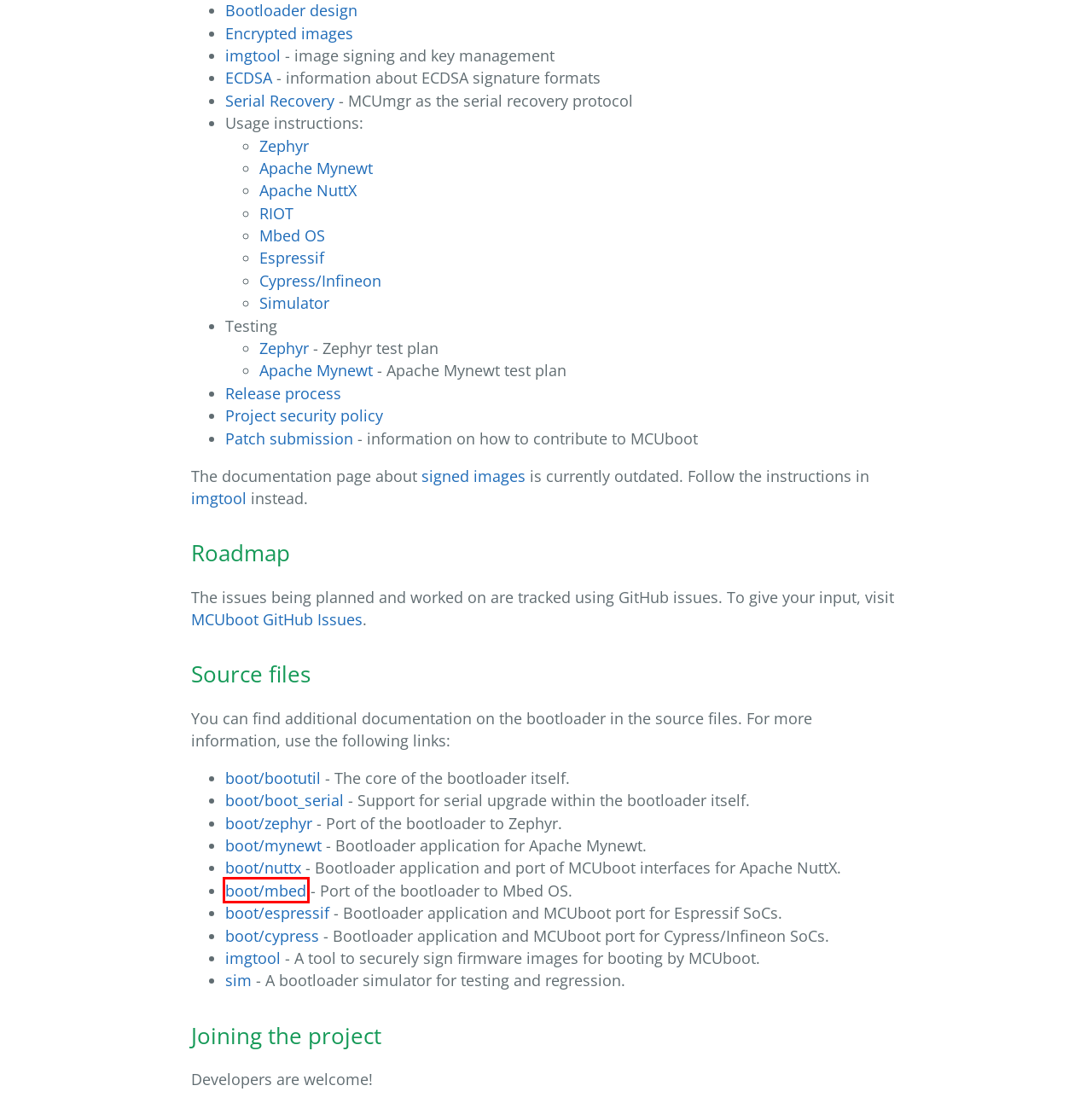You have a screenshot of a webpage with a red bounding box around an element. Identify the webpage description that best fits the new page that appears after clicking the selected element in the red bounding box. Here are the candidates:
A. mcuboot/boot/mbed at main · mcu-tools/mcuboot · GitHub
B. mcuboot/boot/nuttx at main · mcu-tools/mcuboot · GitHub
C. Image tool | mcuboot
D. mcuboot/boot/cypress at main · mcu-tools/mcuboot · GitHub
E. mcuboot/boot/zephyr at main · mcu-tools/mcuboot · GitHub
F. mcuboot/scripts/imgtool.py at main · mcu-tools/mcuboot · GitHub
G. mcuboot/boot/bootutil at main · mcu-tools/mcuboot · GitHub
H. Building and using MCUboot with RIOT | mcuboot

A